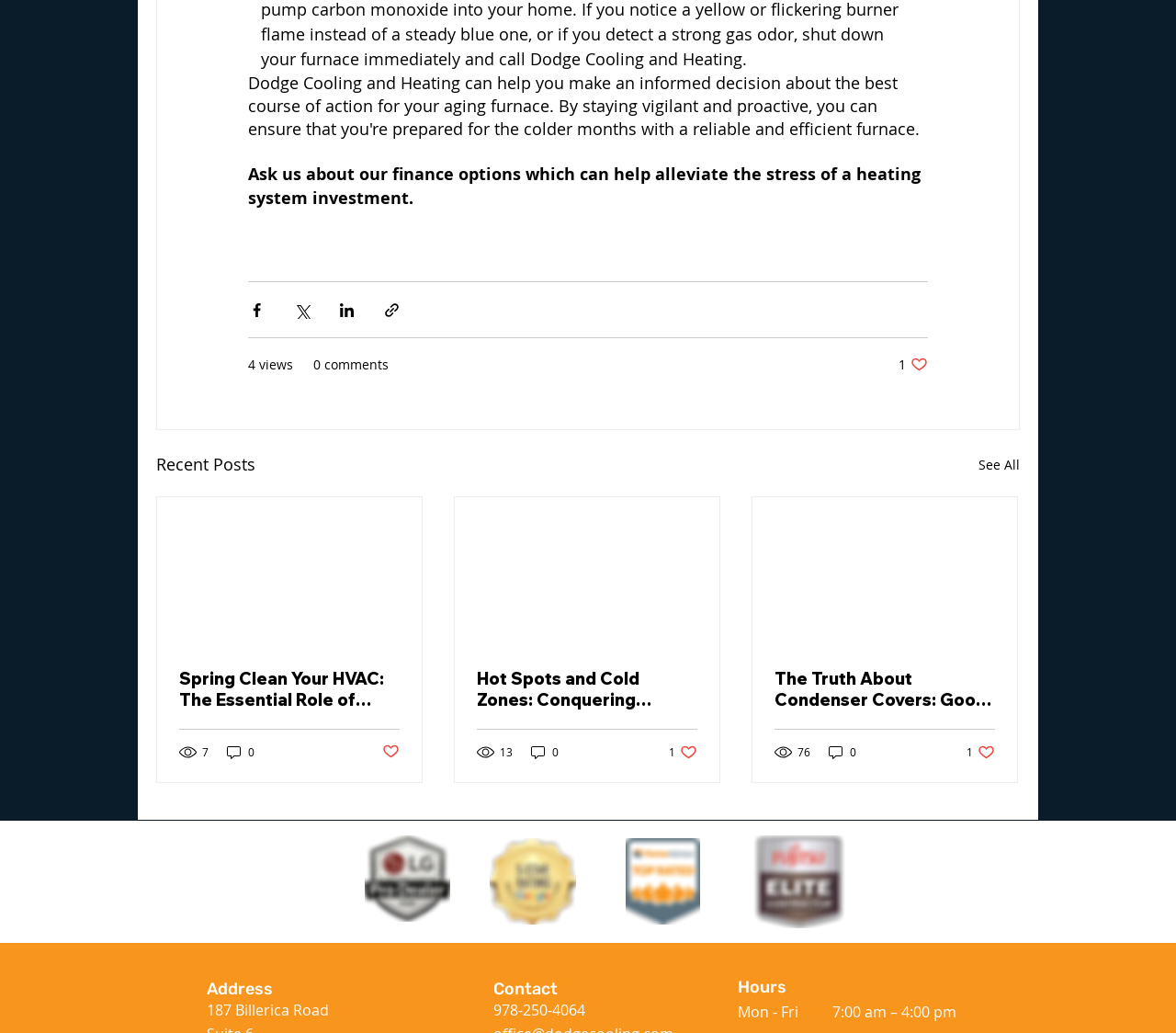Locate the bounding box coordinates of the clickable element to fulfill the following instruction: "Like the post about Hot Spots and Cold Zones". Provide the coordinates as four float numbers between 0 and 1 in the format [left, top, right, bottom].

[0.569, 0.72, 0.593, 0.737]